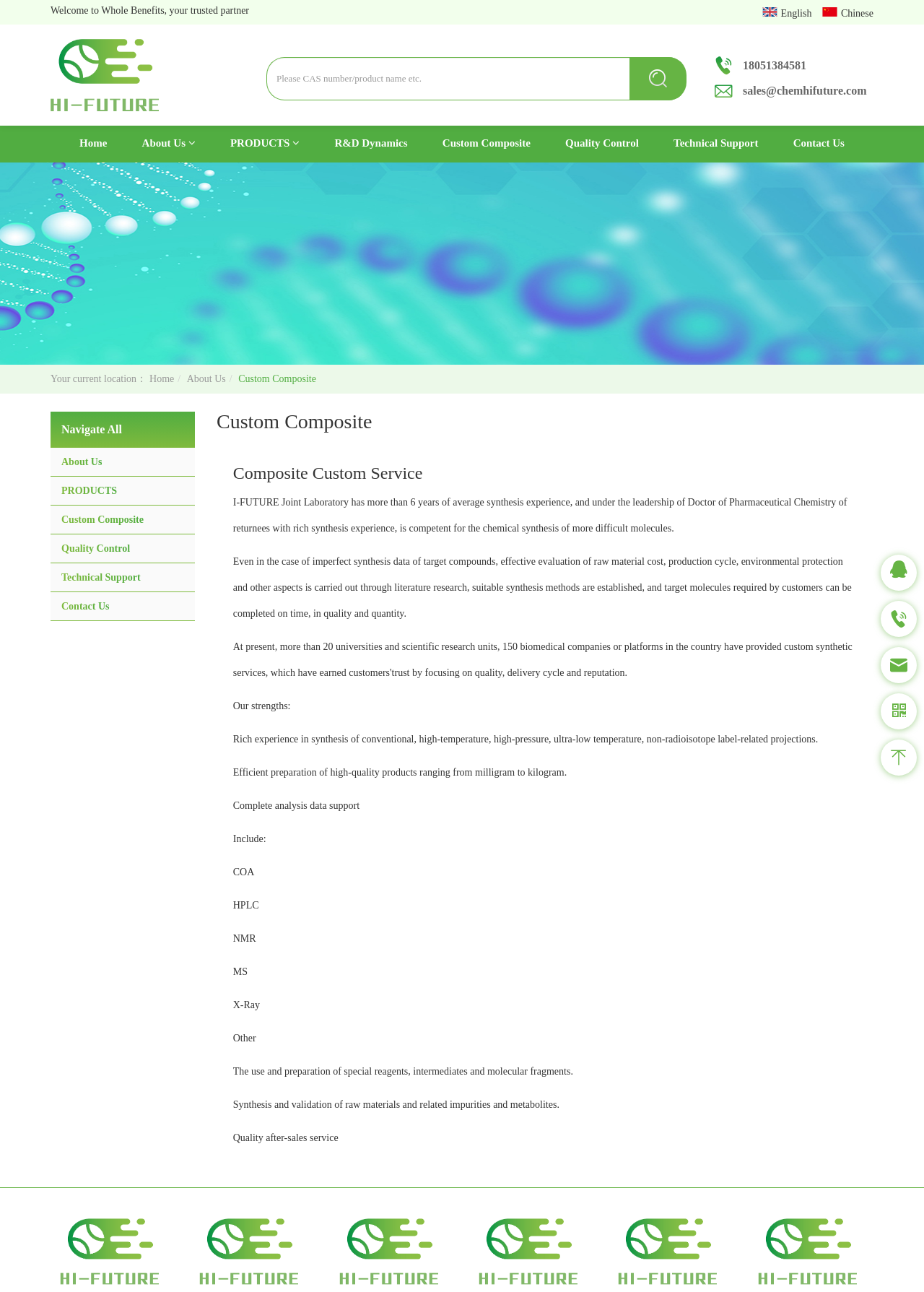Utilize the details in the image to thoroughly answer the following question: What is the purpose of the textbox?

The question can be answered by looking at the textbox element with the placeholder text 'Please CAS number/product name etc.' which suggests that the purpose of the textbox is to search for products by their CAS number or name.